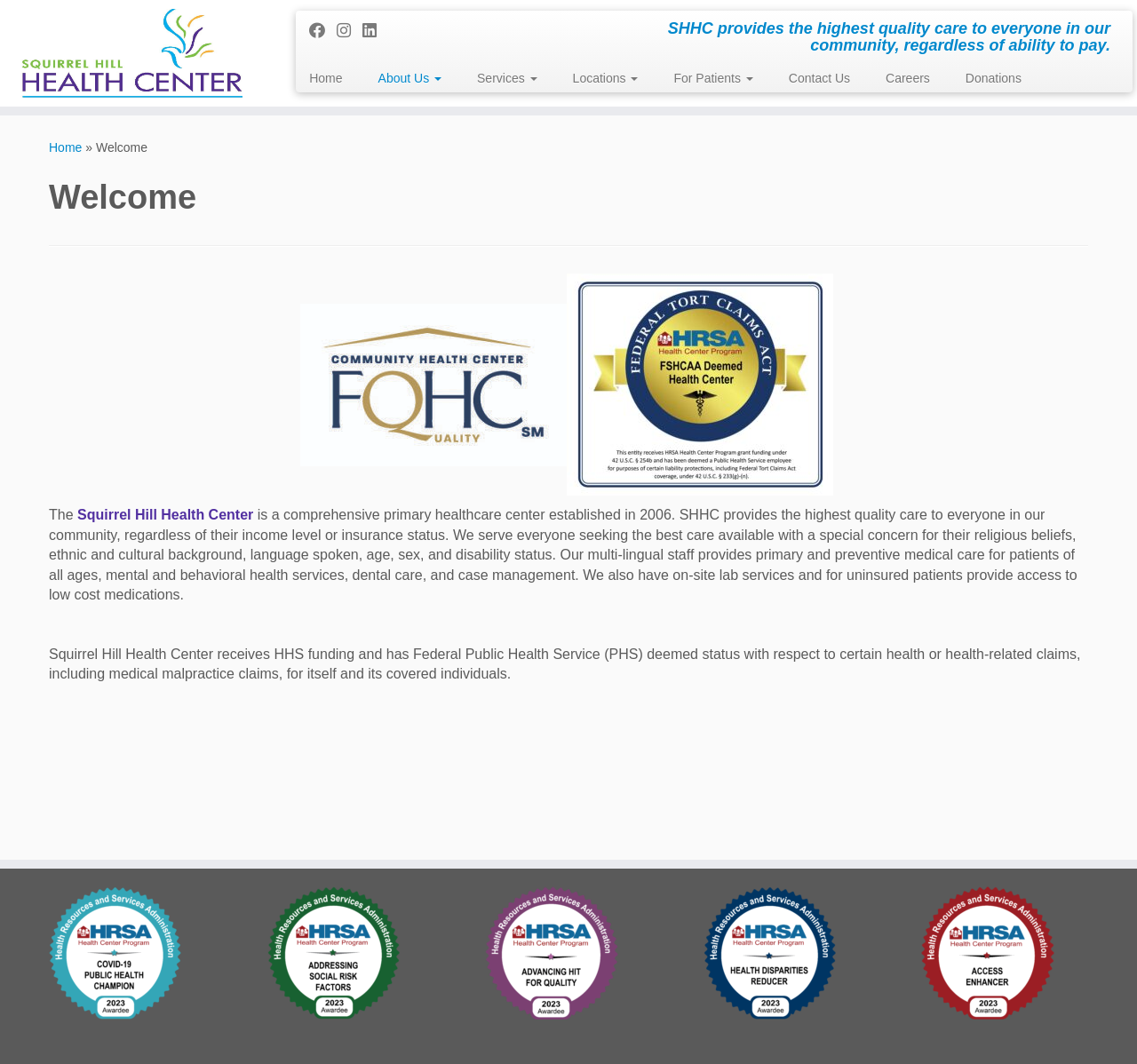Summarize the webpage with intricate details.

The webpage is about Squirrel Hill Health Center, a comprehensive primary healthcare center. At the top, there is a link to the health center's homepage, accompanied by a small "Back Home" image. Below this, there are three social media links to Facebook, Instagram, and LinkedIn.

The main content of the page is divided into two sections. On the left, there is a navigation menu with links to various pages, including Home, About Us, Services, Locations, For Patients, Contact Us, Careers, and Donations. On the right, there is a large article section that takes up most of the page.

The article section starts with a heading that reads "Welcome" and a separator line below it. The main text describes the health center's mission and services, including primary and preventive medical care, mental and behavioral health services, dental care, and case management. The text also mentions that the center serves patients of all ages and backgrounds.

At the bottom of the page, there are five figures, each containing a link. These figures are likely images or icons, but their exact content is not specified.

Throughout the page, there are several static text elements, including a brief description of the health center, a mention of its funding and deemed status, and some separator characters. Overall, the page provides an overview of the Squirrel Hill Health Center and its services, with a focus on its mission to provide high-quality care to everyone in the community.